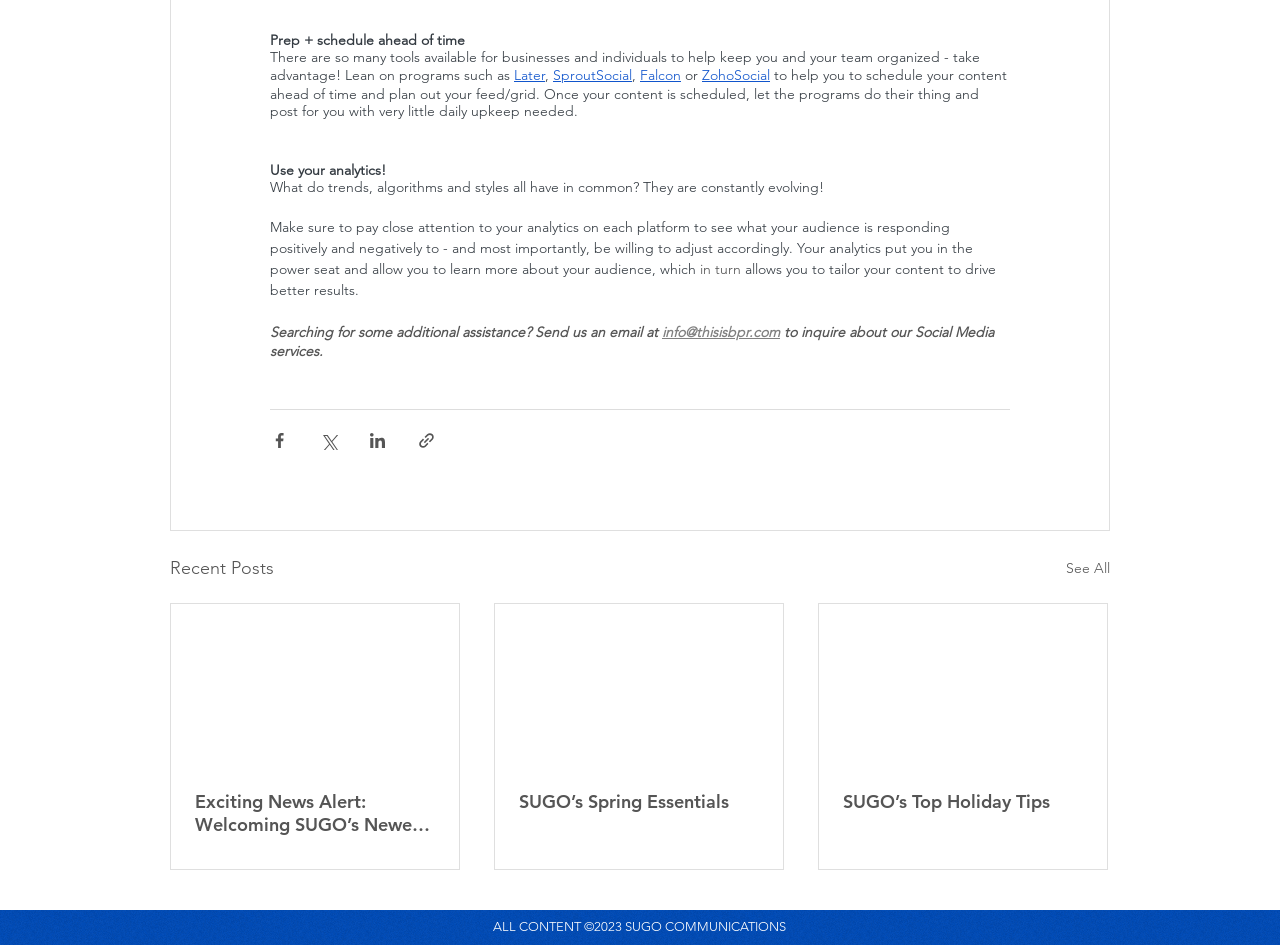Identify the bounding box coordinates of the region I need to click to complete this instruction: "Click on the 'Later' link".

[0.402, 0.07, 0.426, 0.089]